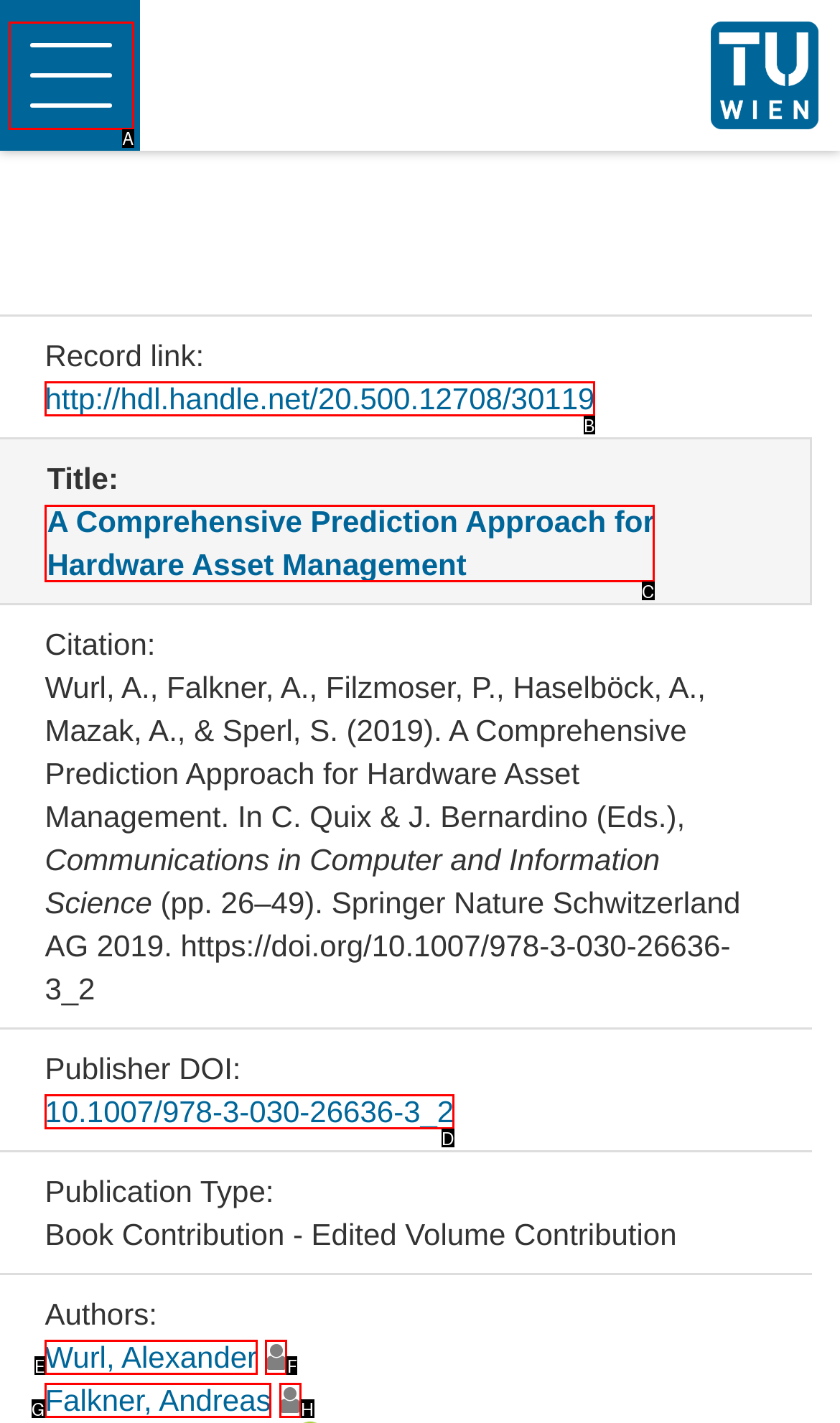Tell me which letter corresponds to the UI element that will allow you to Click the link to the publication. Answer with the letter directly.

C